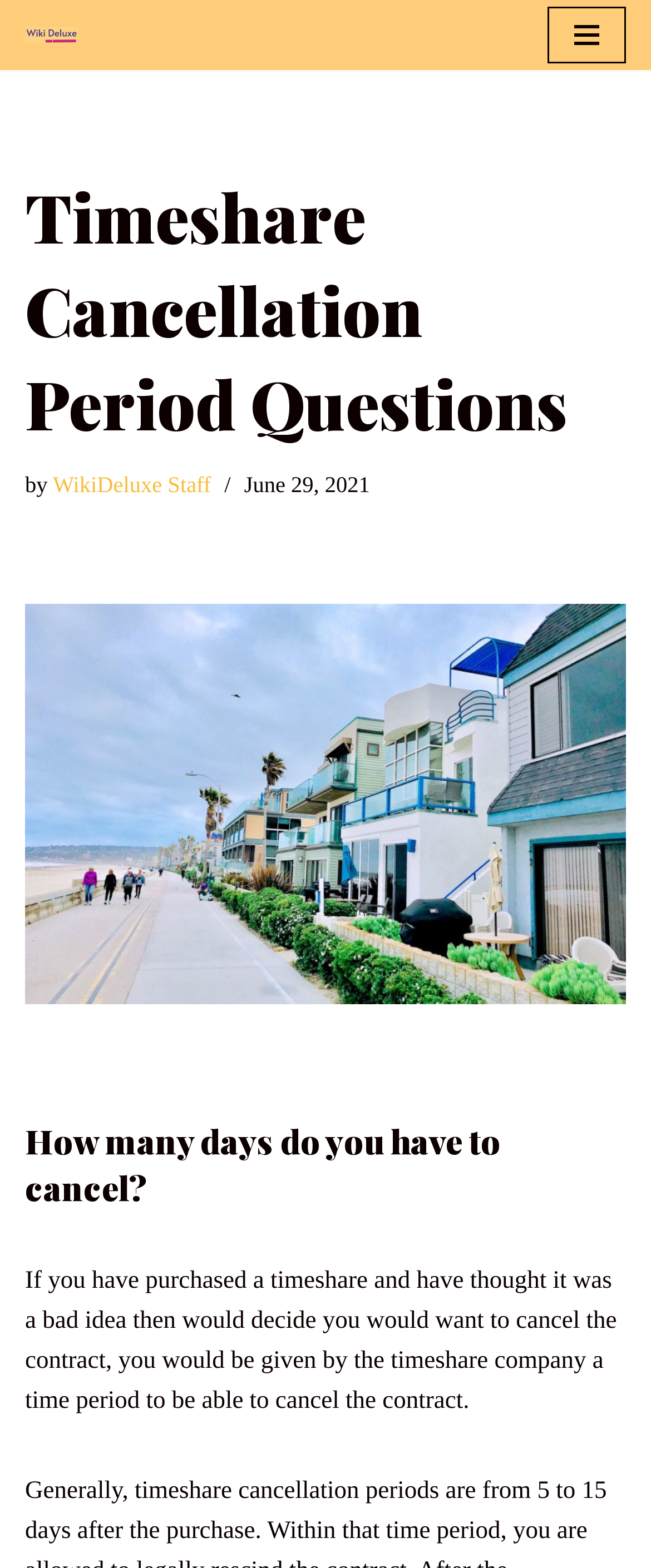Locate the bounding box for the described UI element: "WikiDeluxe Staff". Ensure the coordinates are four float numbers between 0 and 1, formatted as [left, top, right, bottom].

[0.081, 0.301, 0.324, 0.317]